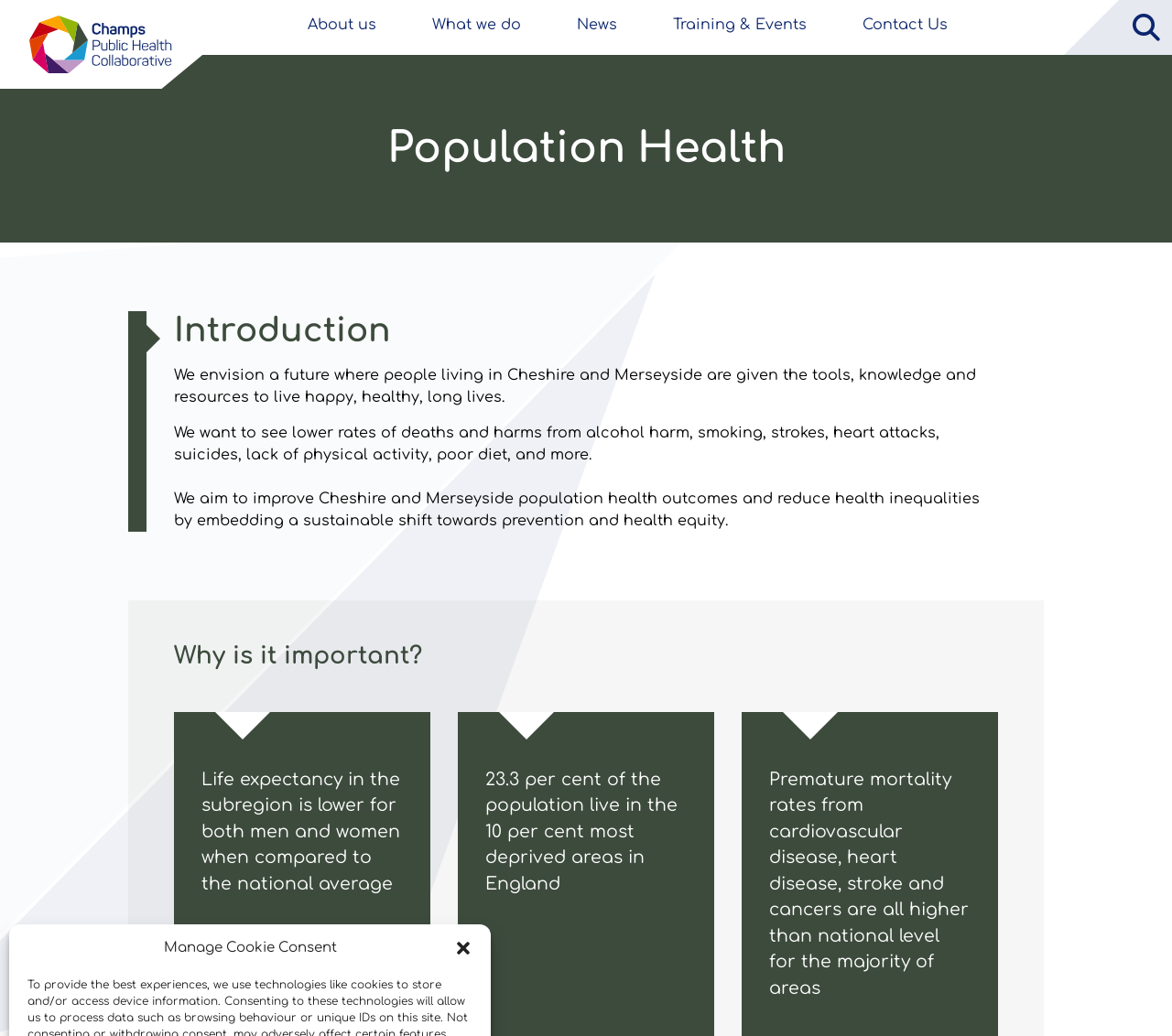Give a succinct answer to this question in a single word or phrase: 
What are the main health issues addressed by Champs Public Health Collaborative?

Alcohol harm, smoking, etc.